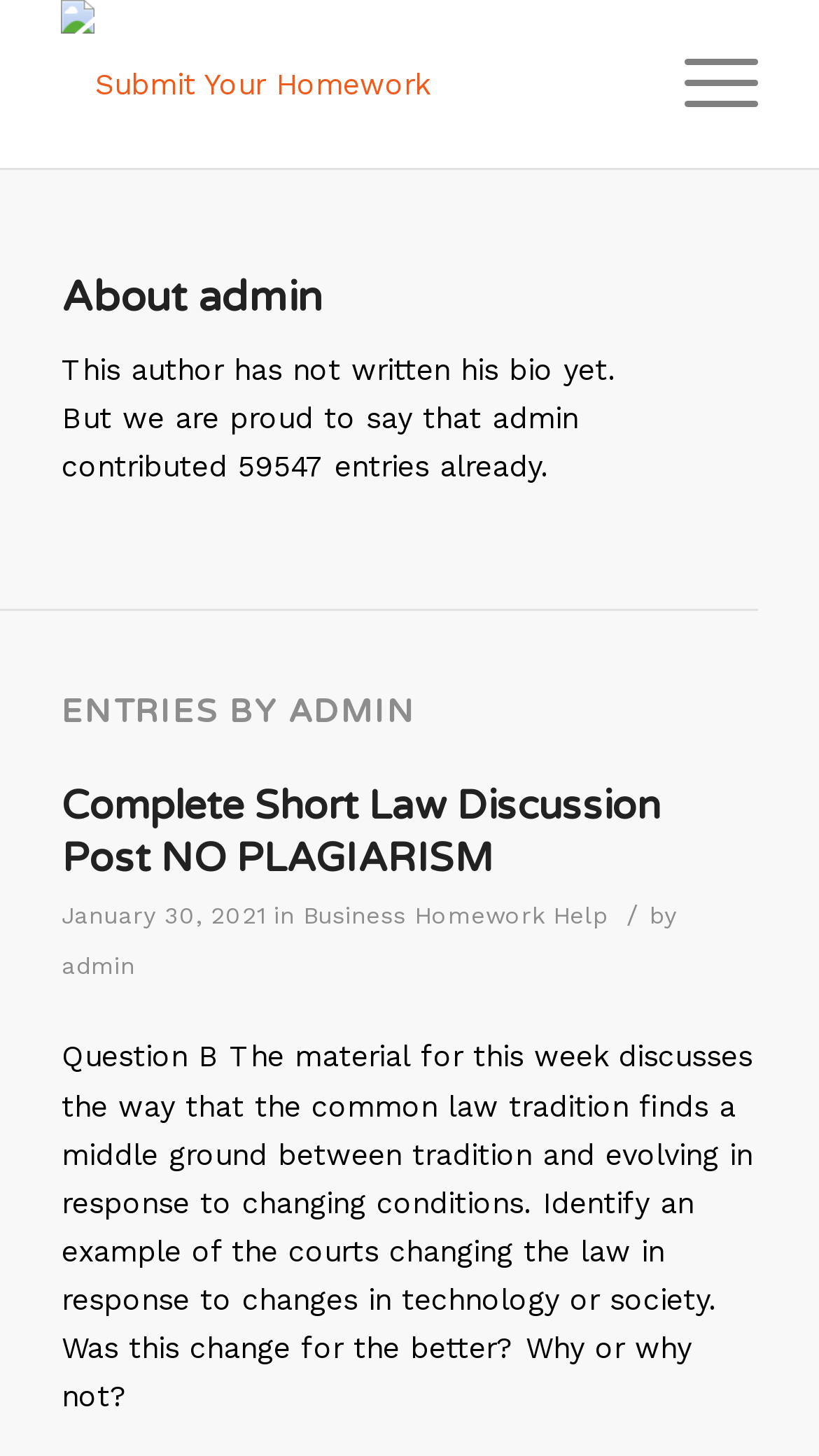Predict the bounding box of the UI element that fits this description: "Handy Backup".

None